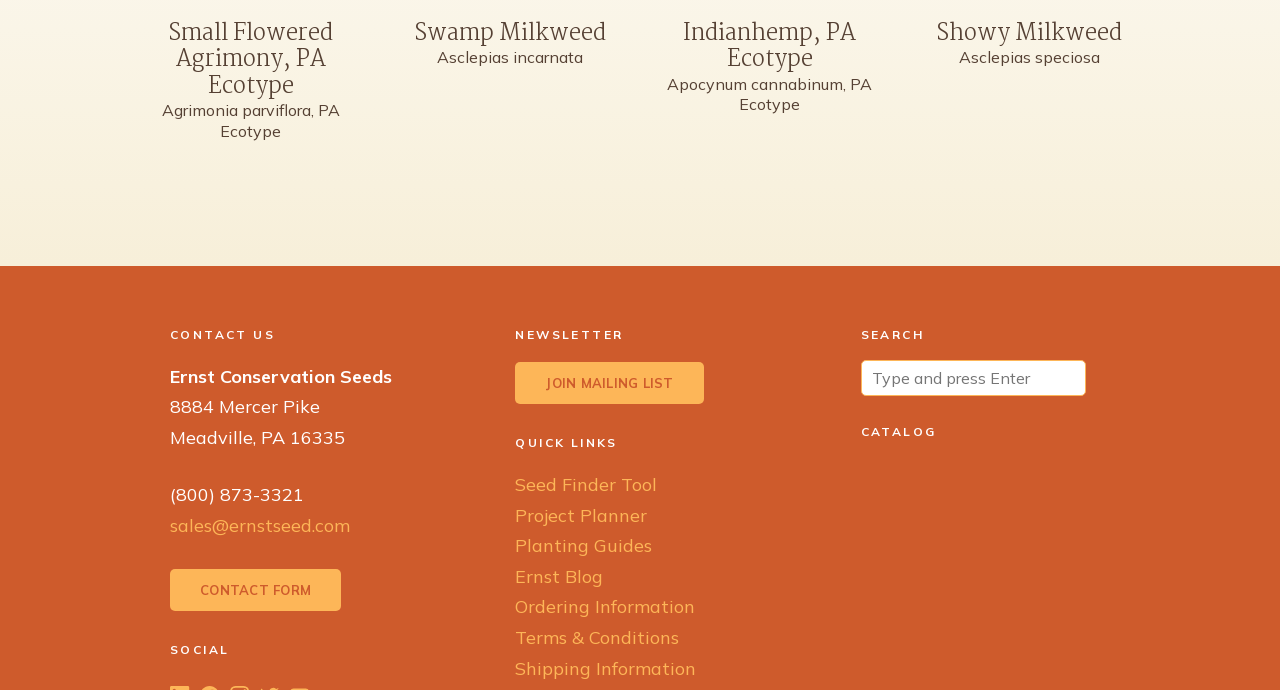Given the description of a UI element: "Join Mailing List", identify the bounding box coordinates of the matching element in the webpage screenshot.

[0.403, 0.524, 0.55, 0.585]